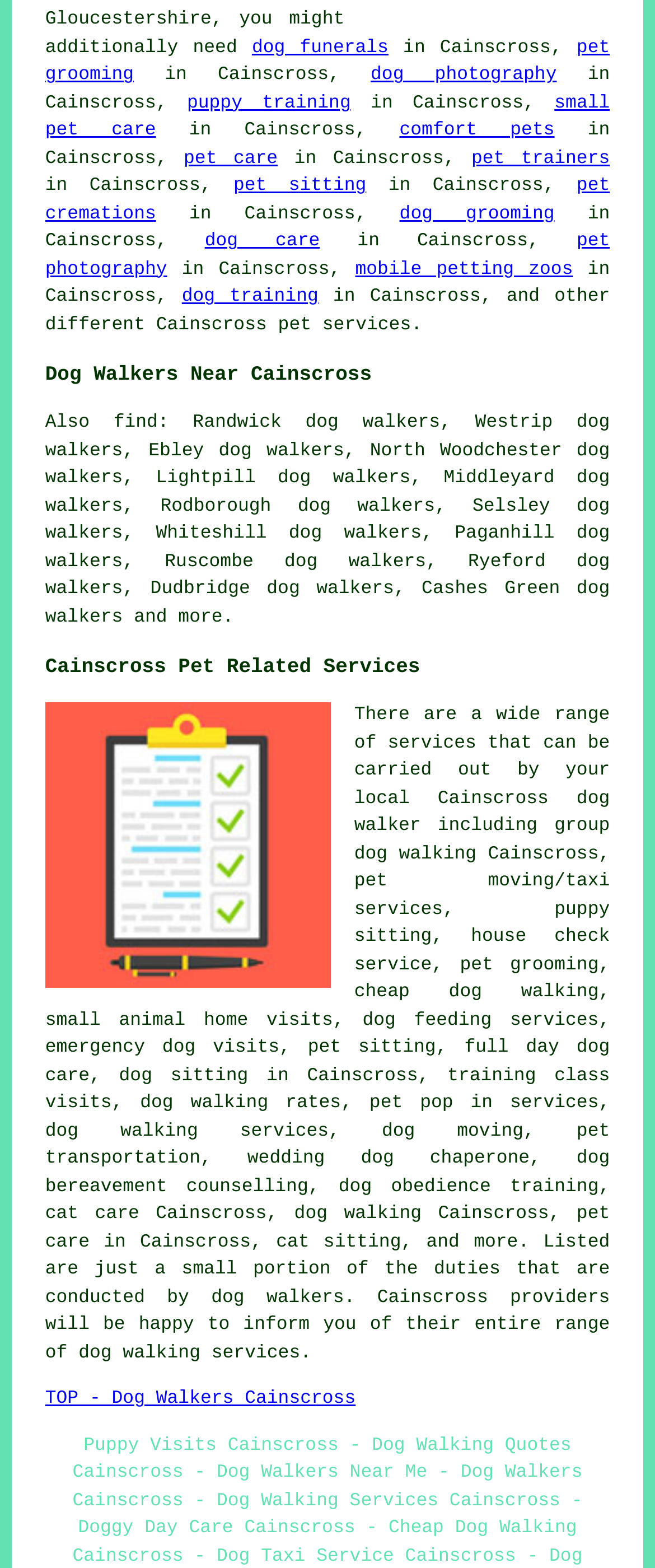Show the bounding box coordinates of the element that should be clicked to complete the task: "Go to User Groups".

None